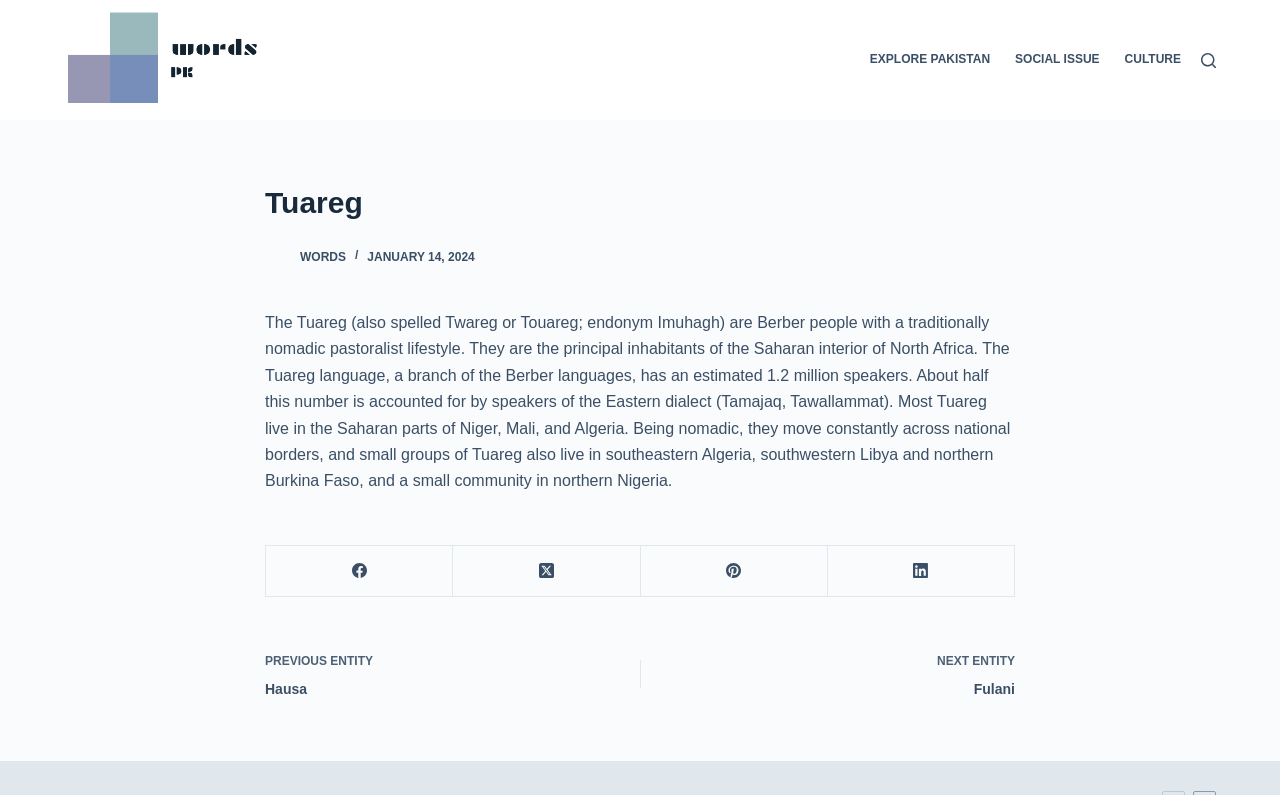Identify the bounding box coordinates of the region that needs to be clicked to carry out this instruction: "read about the previous entity 'Hausa'". Provide these coordinates as four float numbers ranging from 0 to 1, i.e., [left, top, right, bottom].

[0.207, 0.814, 0.477, 0.882]